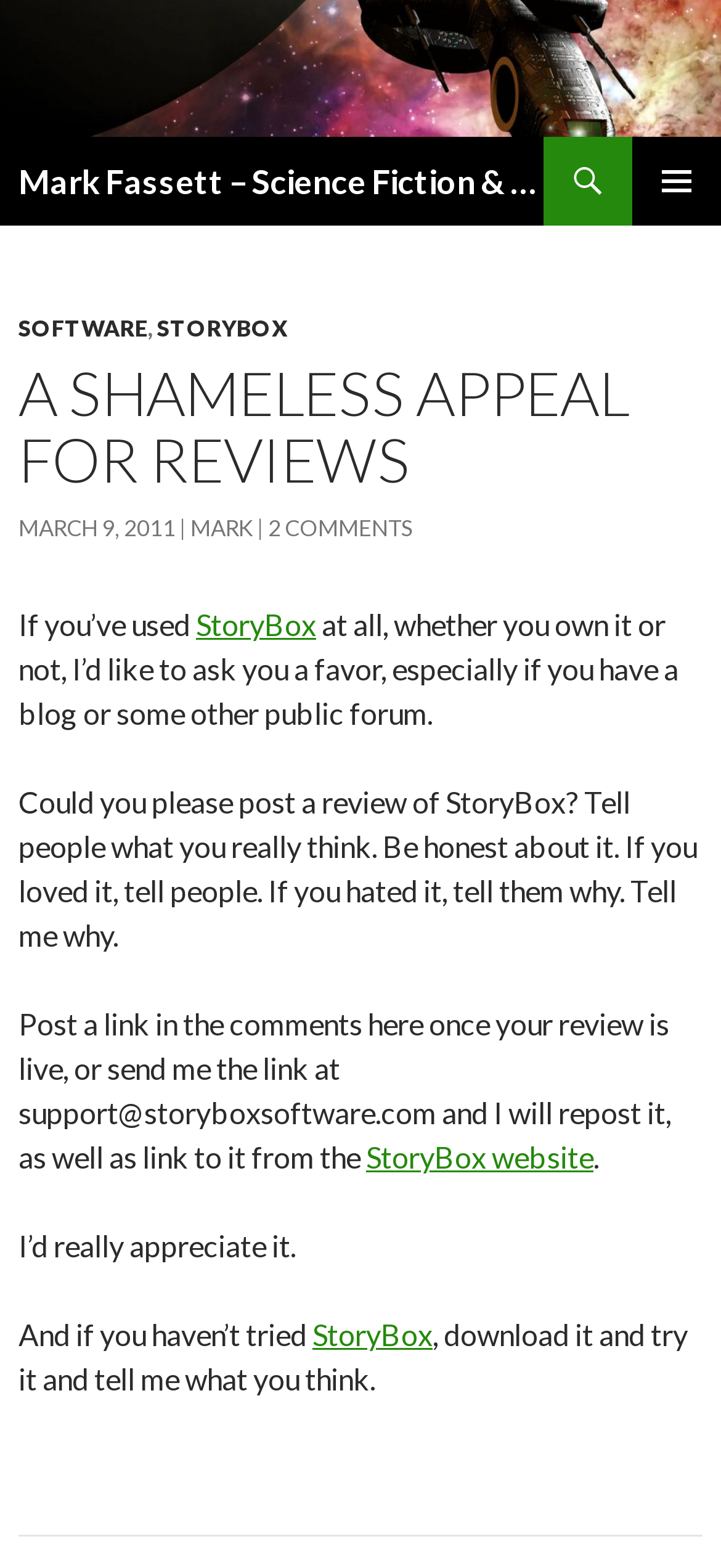Identify the bounding box coordinates of the region that needs to be clicked to carry out this instruction: "Click the 'StoryBox' link". Provide these coordinates as four float numbers ranging from 0 to 1, i.e., [left, top, right, bottom].

[0.272, 0.387, 0.438, 0.41]